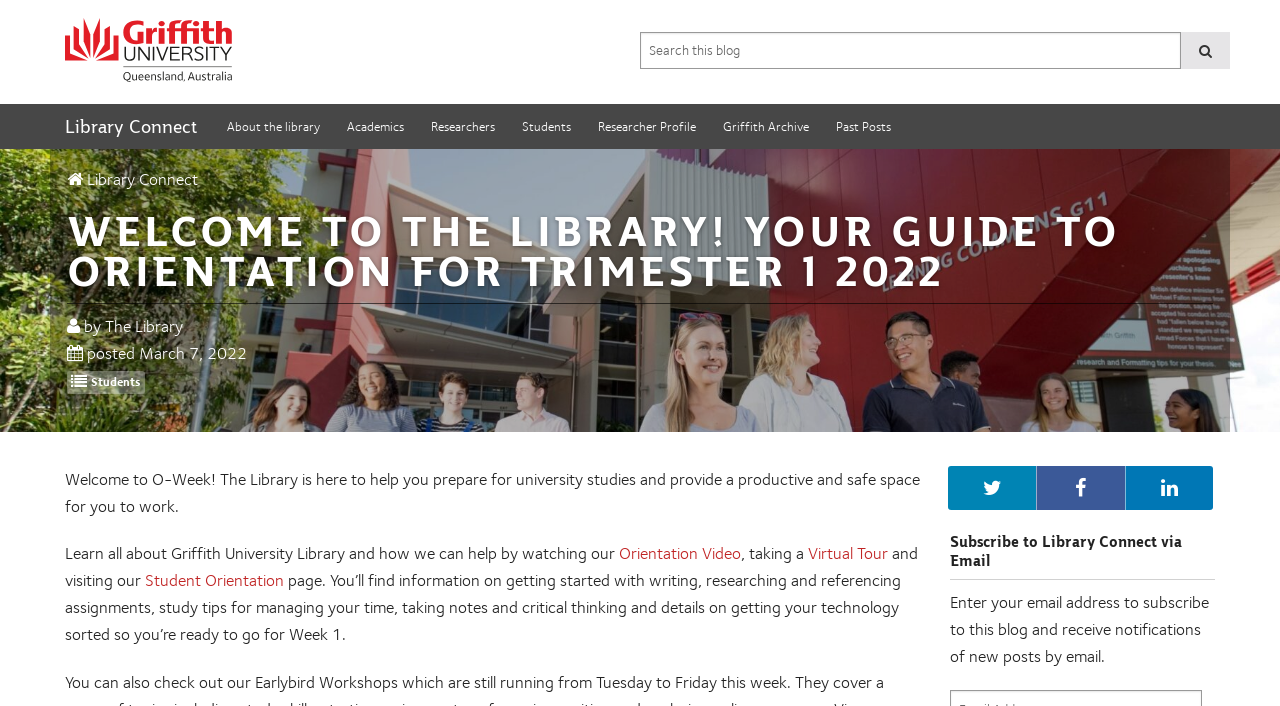Please identify the bounding box coordinates of the element's region that I should click in order to complete the following instruction: "Watch the Orientation Video". The bounding box coordinates consist of four float numbers between 0 and 1, i.e., [left, top, right, bottom].

[0.484, 0.769, 0.579, 0.797]